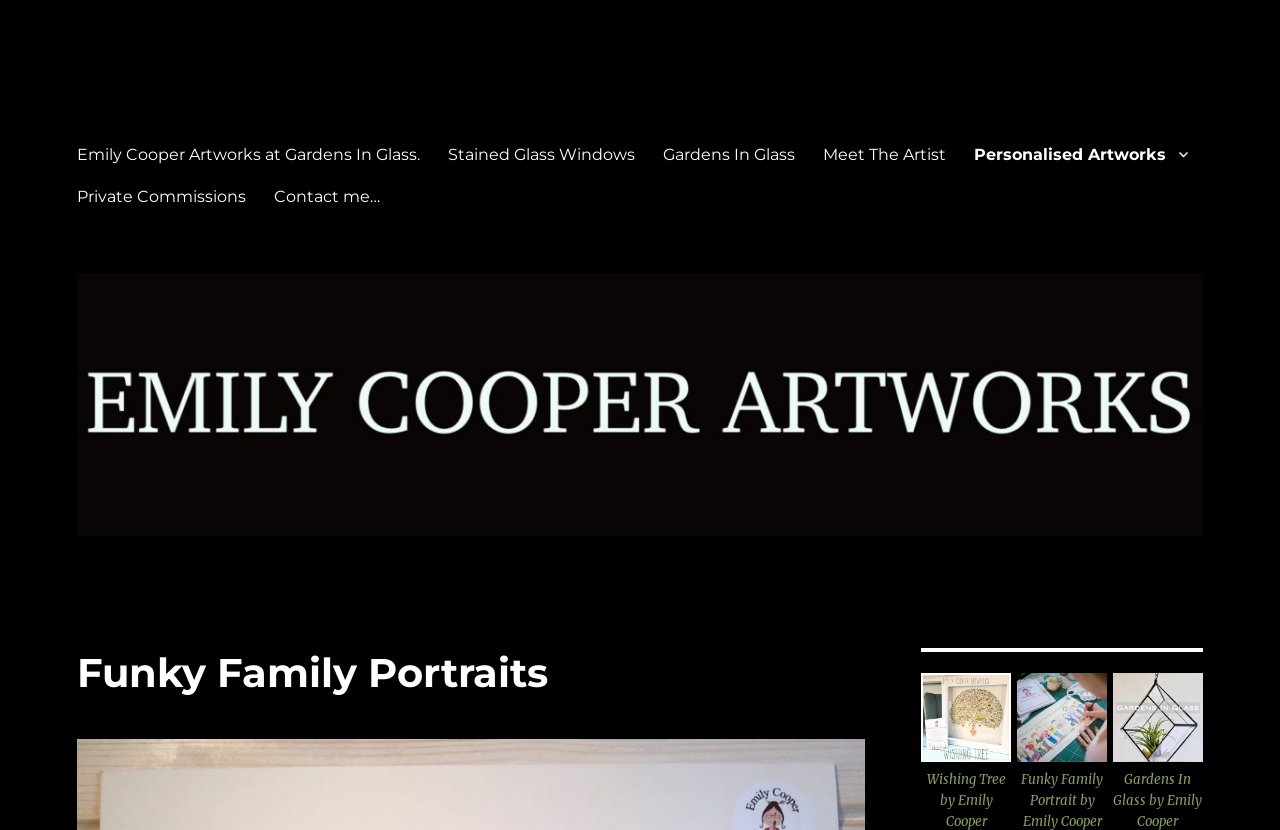Specify the bounding box coordinates of the area to click in order to follow the given instruction: "go to Emily Cooper Artworks homepage."

[0.06, 0.127, 0.322, 0.167]